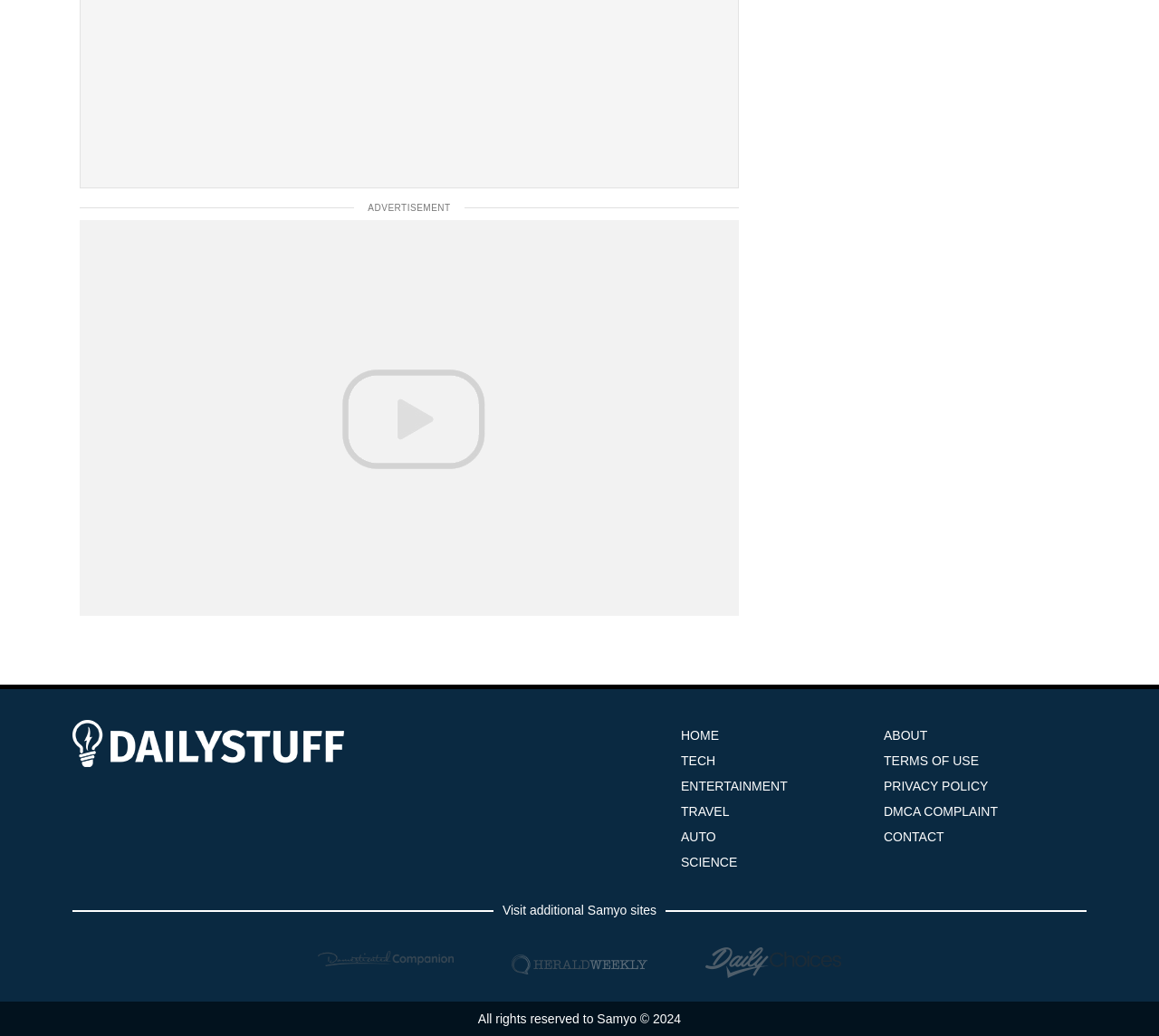Identify the bounding box coordinates for the element you need to click to achieve the following task: "mute the sound". The coordinates must be four float values ranging from 0 to 1, formatted as [left, top, right, bottom].

[0.103, 0.586, 0.122, 0.607]